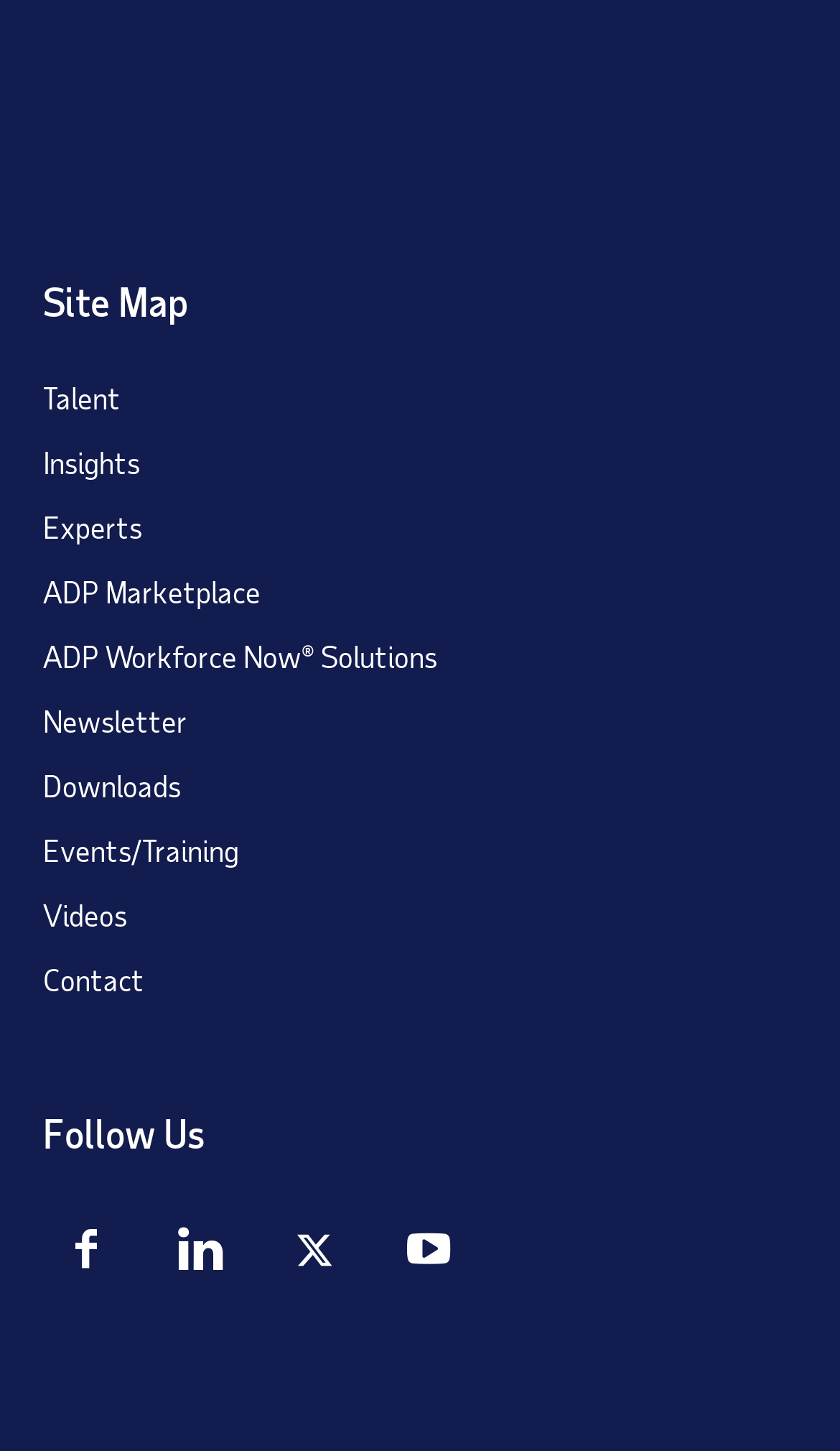Utilize the details in the image to give a detailed response to the question: What is the logo of the website?

The logo of the website is 'ADP Logo' which is an image element located at the top left corner of the webpage.